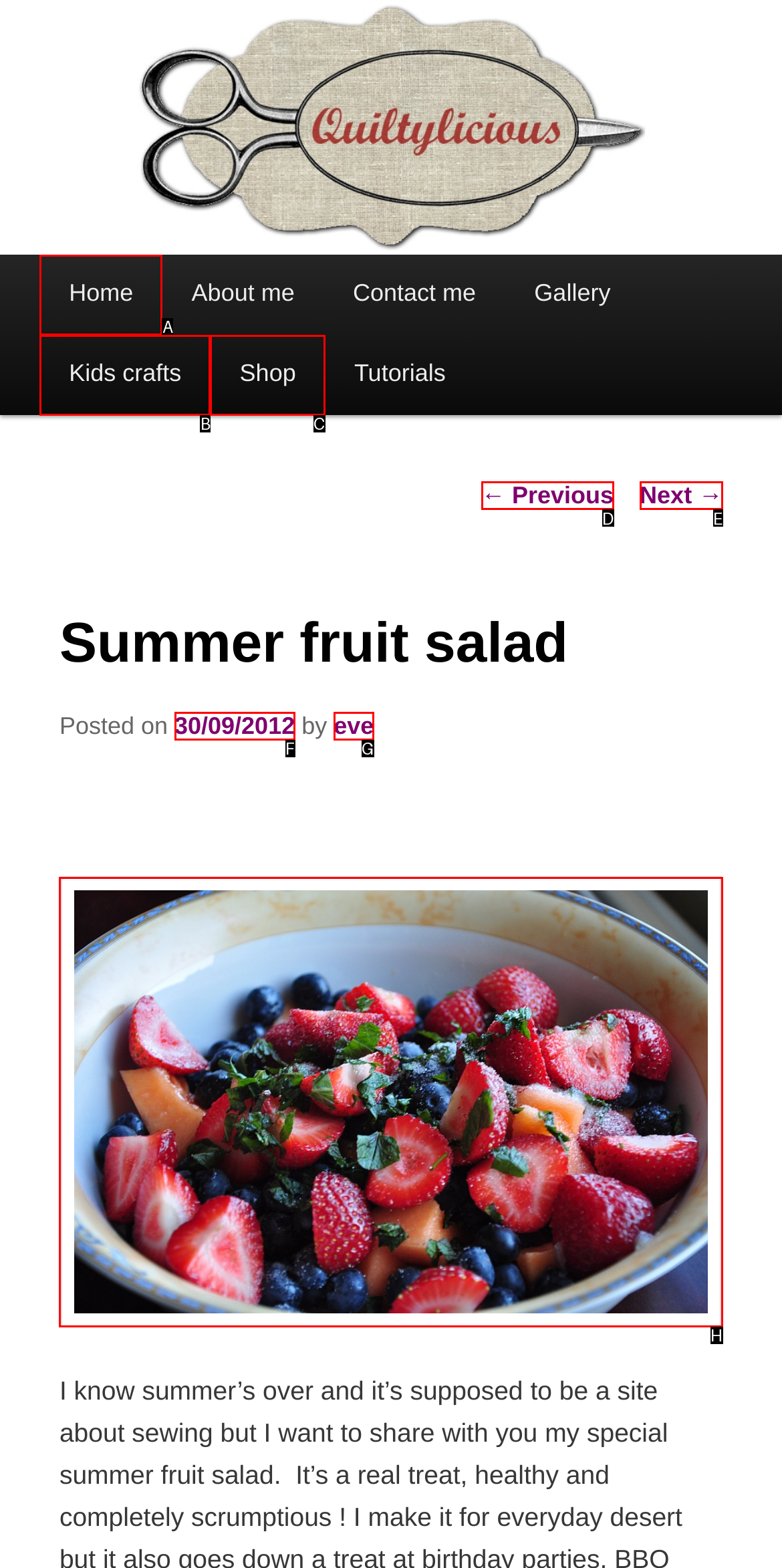Identify the letter of the UI element that corresponds to: title="summer fruit salad"
Respond with the letter of the option directly.

H